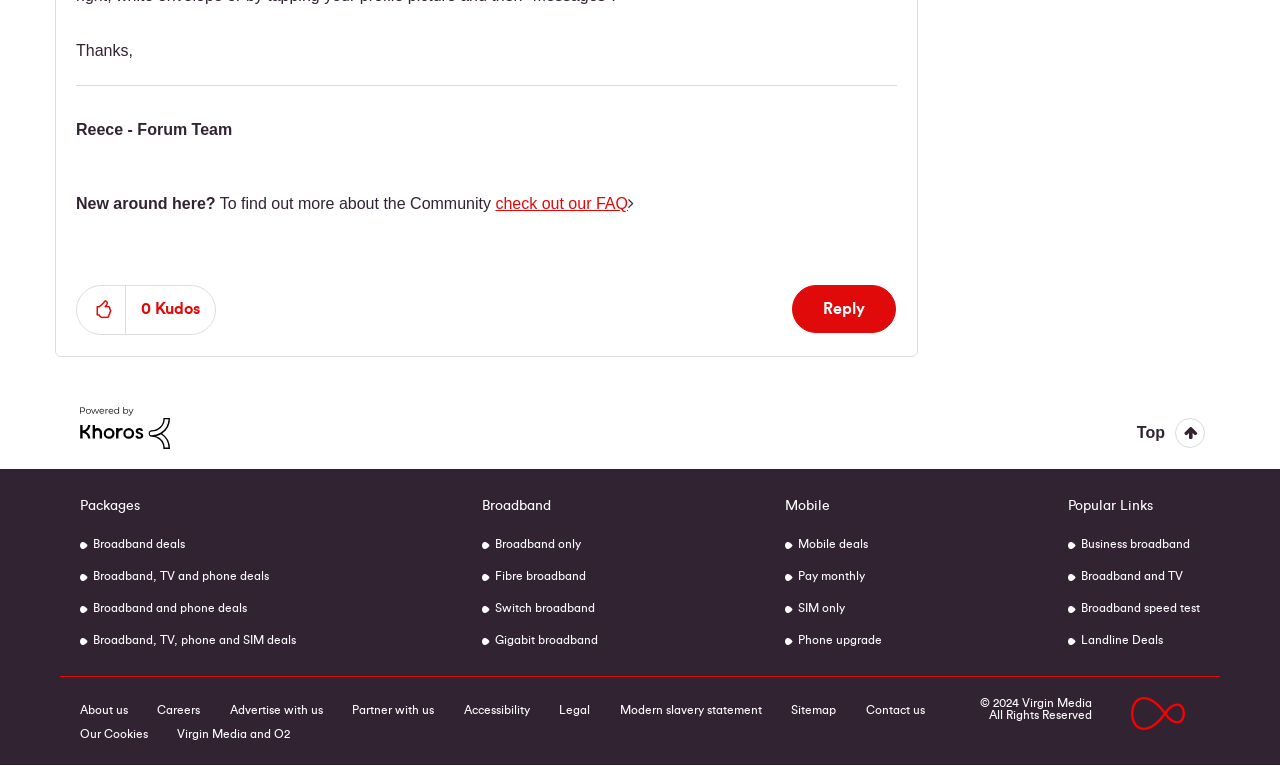Identify the bounding box coordinates of the specific part of the webpage to click to complete this instruction: "Go to Home".

None